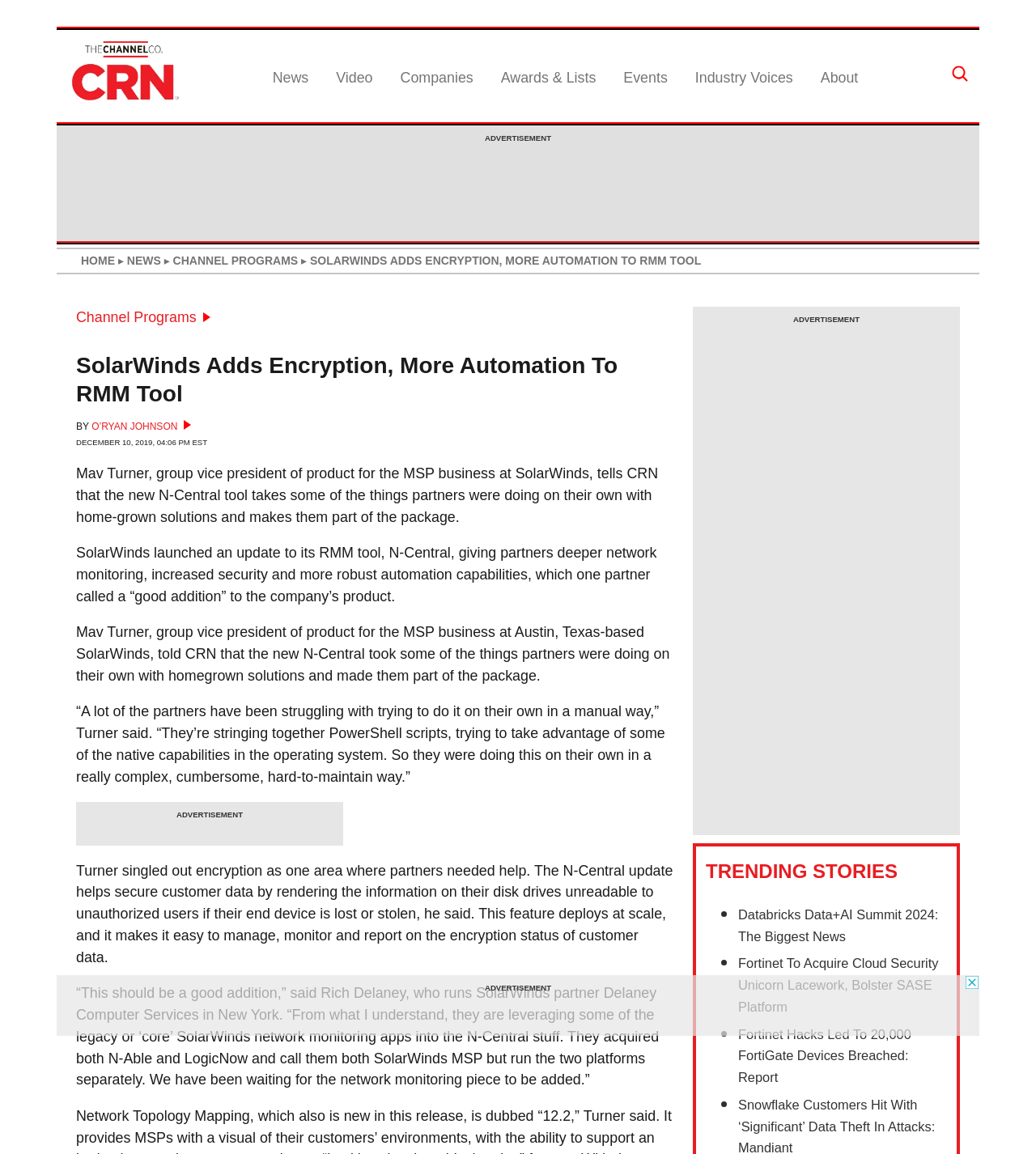Provide the bounding box coordinates for the UI element that is described as: "O’Ryan Johnson".

[0.088, 0.364, 0.185, 0.374]